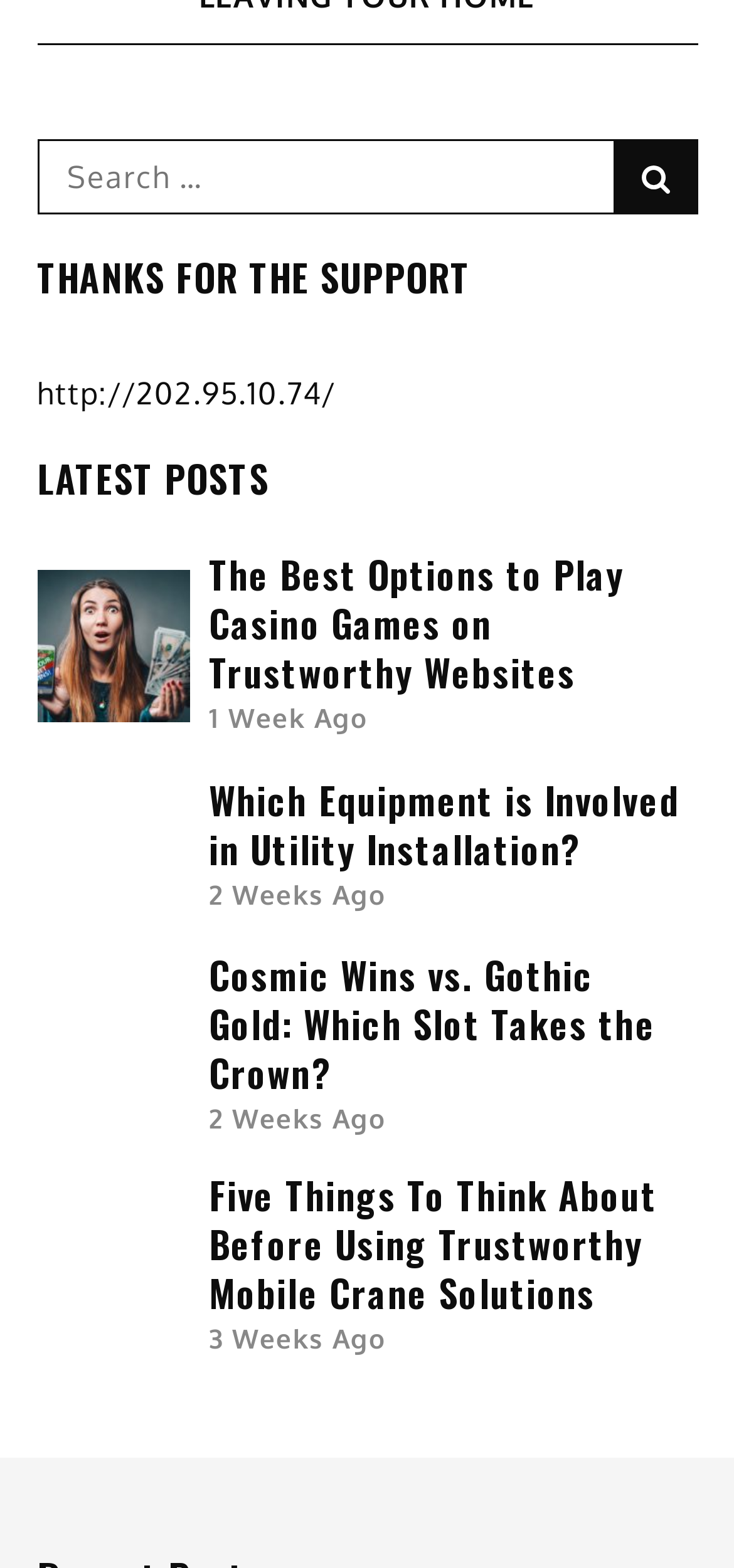Highlight the bounding box coordinates of the region I should click on to meet the following instruction: "Click the 'Save' button".

None